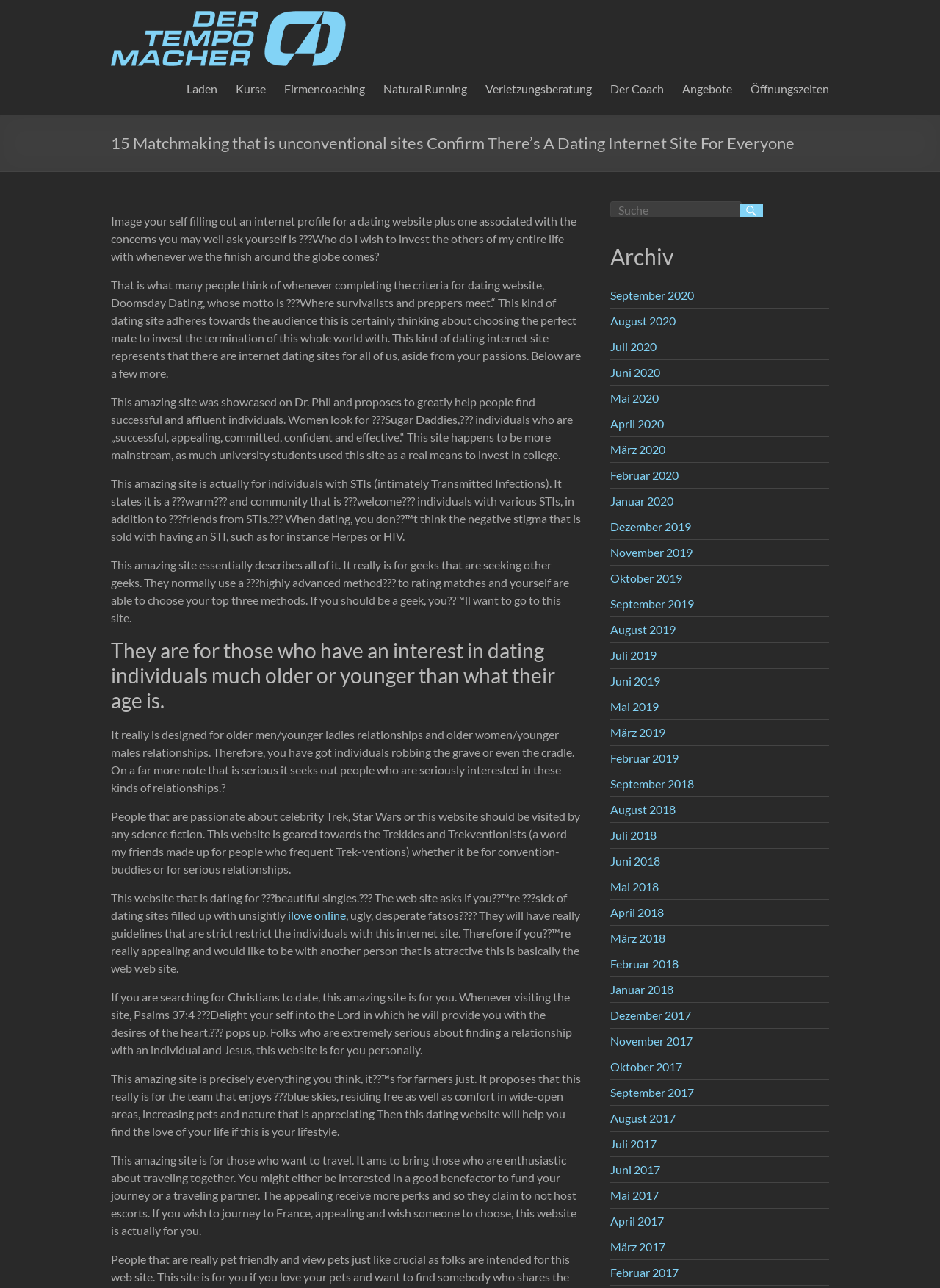Determine the bounding box coordinates for the clickable element to execute this instruction: "Check out the 'ilove online' link". Provide the coordinates as four float numbers between 0 and 1, i.e., [left, top, right, bottom].

[0.306, 0.705, 0.368, 0.716]